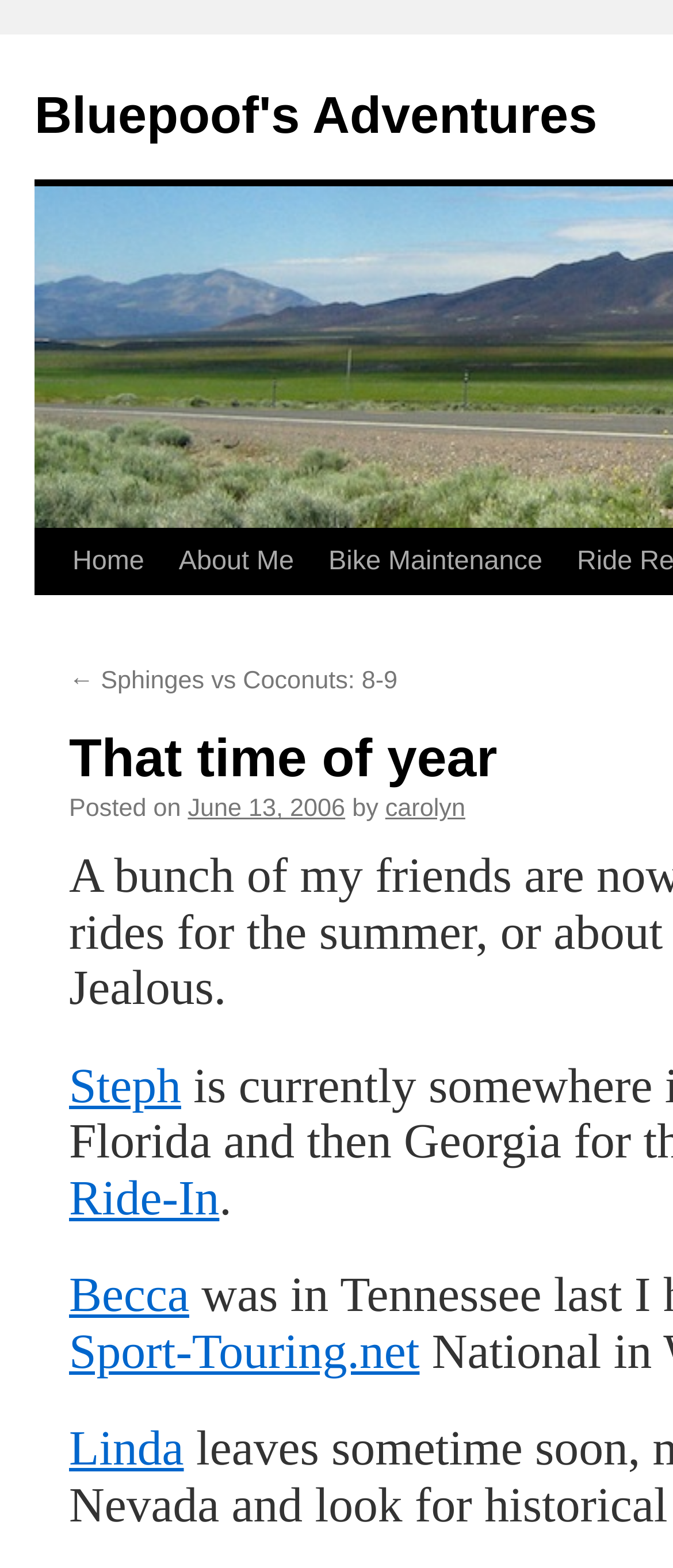How many friends are mentioned in the blog post?
Please respond to the question thoroughly and include all relevant details.

I counted the number of links that appear to be names of people, which are Steph, Becca, and Linda, in addition to the blogger Carolyn, making a total of 4 friends mentioned.